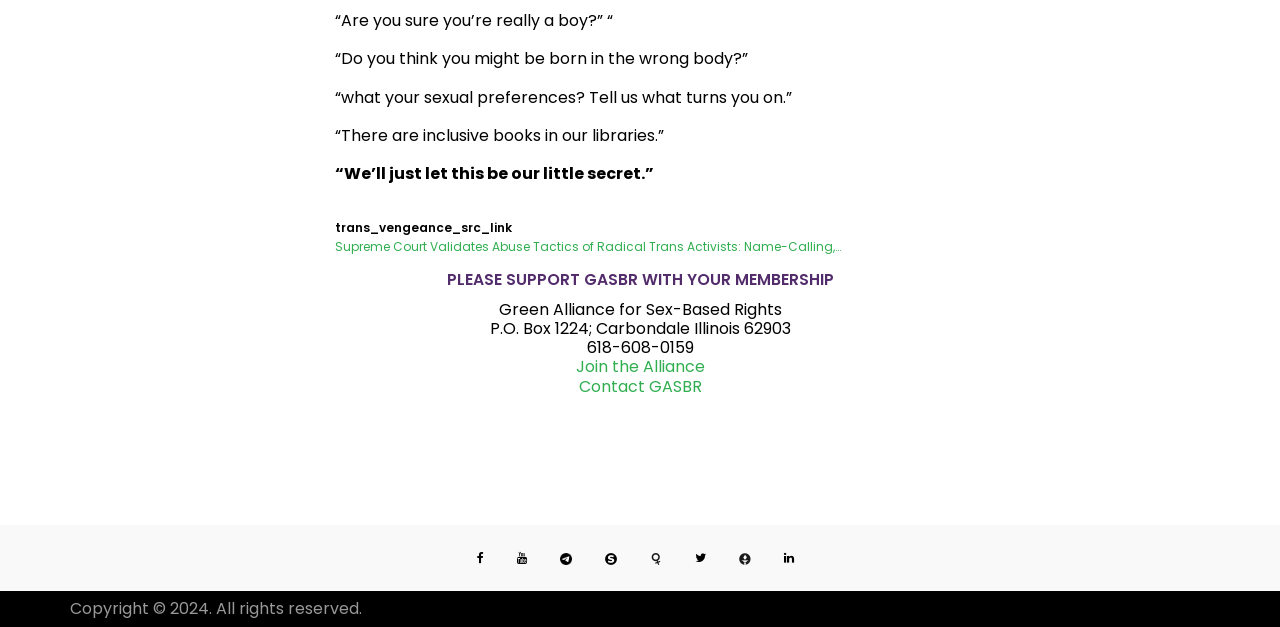Please reply with a single word or brief phrase to the question: 
What is the contact phone number?

618-608-0159